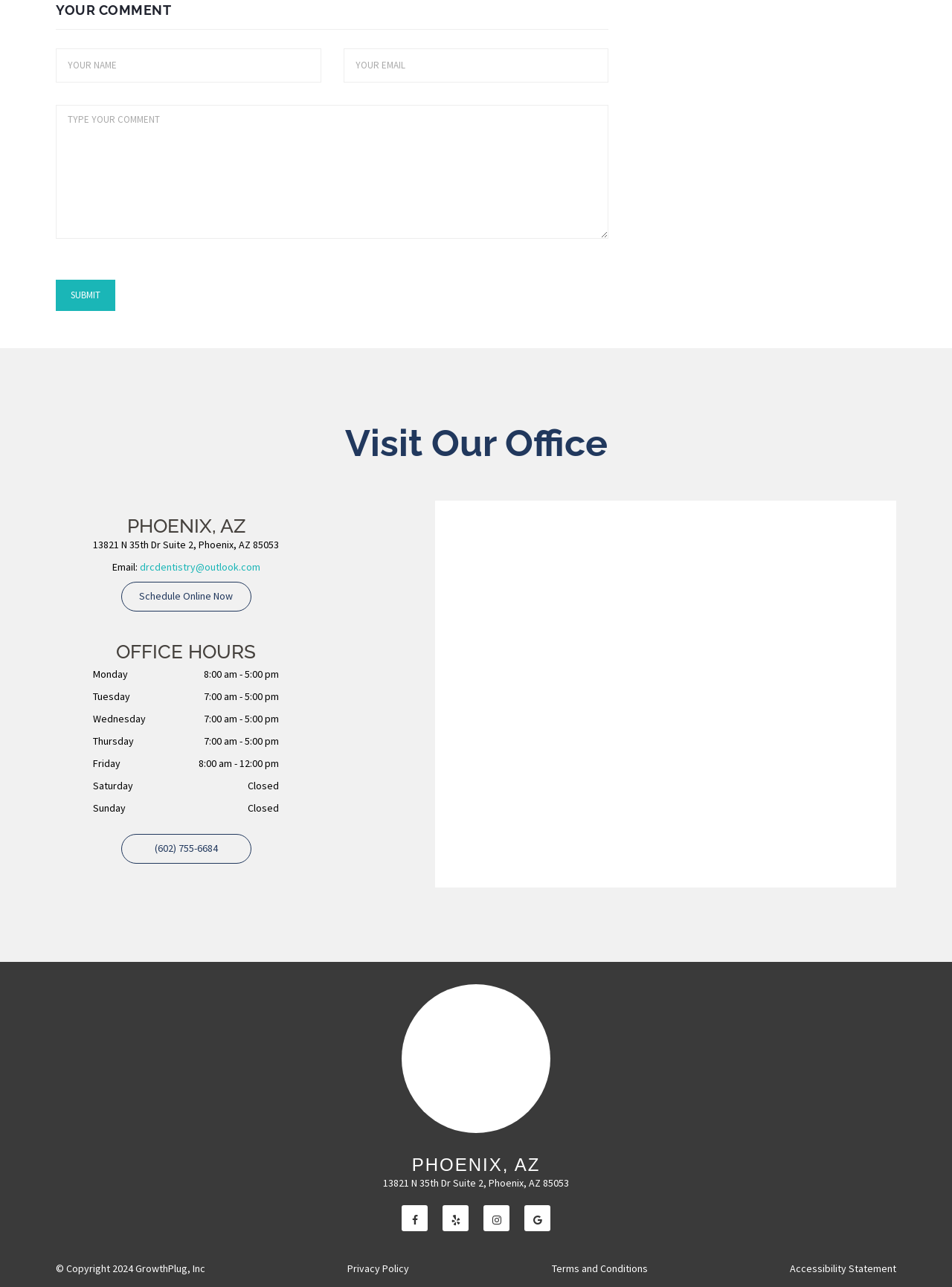Bounding box coordinates are specified in the format (top-left x, top-left y, bottom-right x, bottom-right y). All values are floating point numbers bounded between 0 and 1. Please provide the bounding box coordinate of the region this sentence describes: Privacy Policy

[0.365, 0.98, 0.43, 0.991]